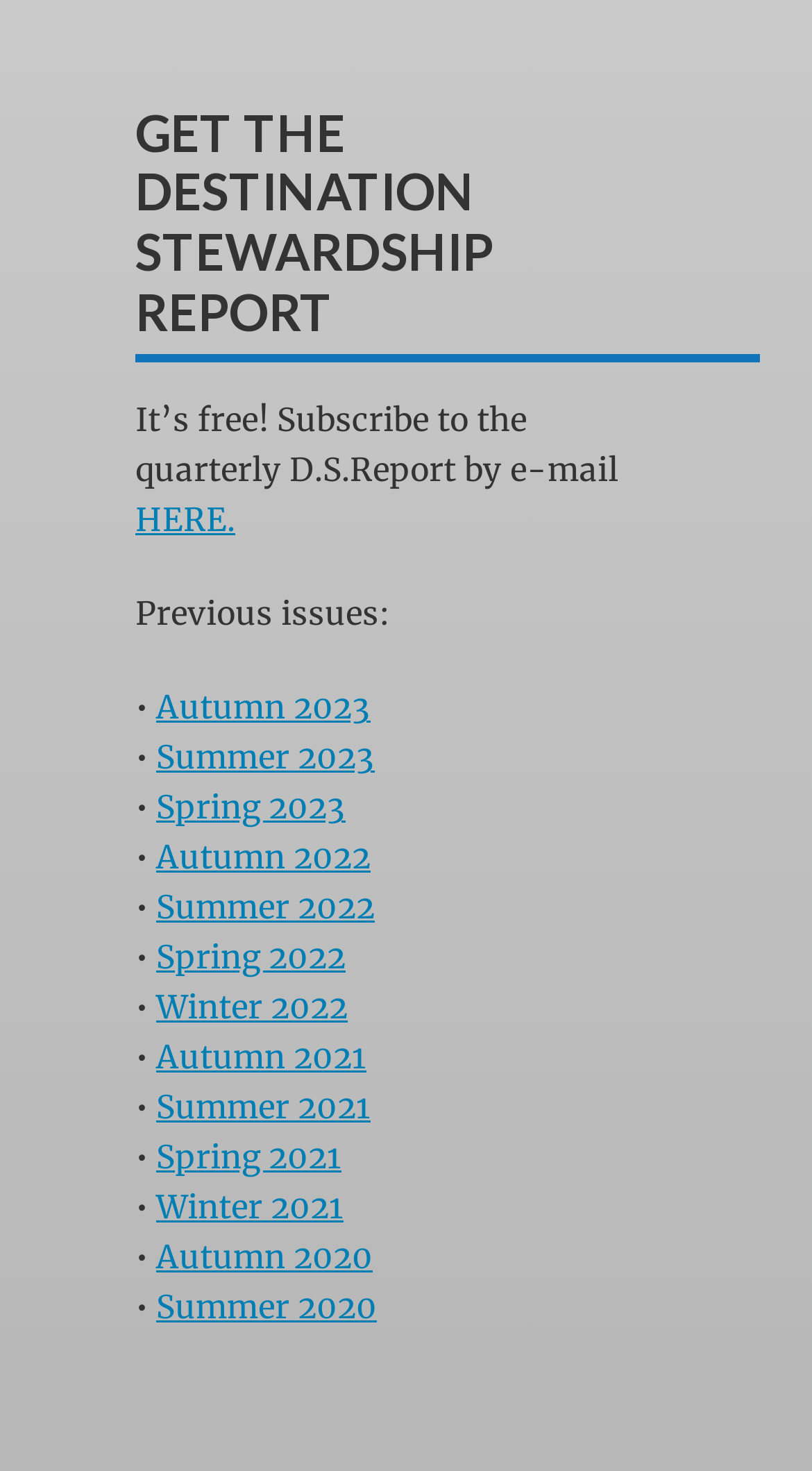Can you determine the bounding box coordinates of the area that needs to be clicked to fulfill the following instruction: "View Autumn 2020 report"?

[0.192, 0.842, 0.459, 0.868]